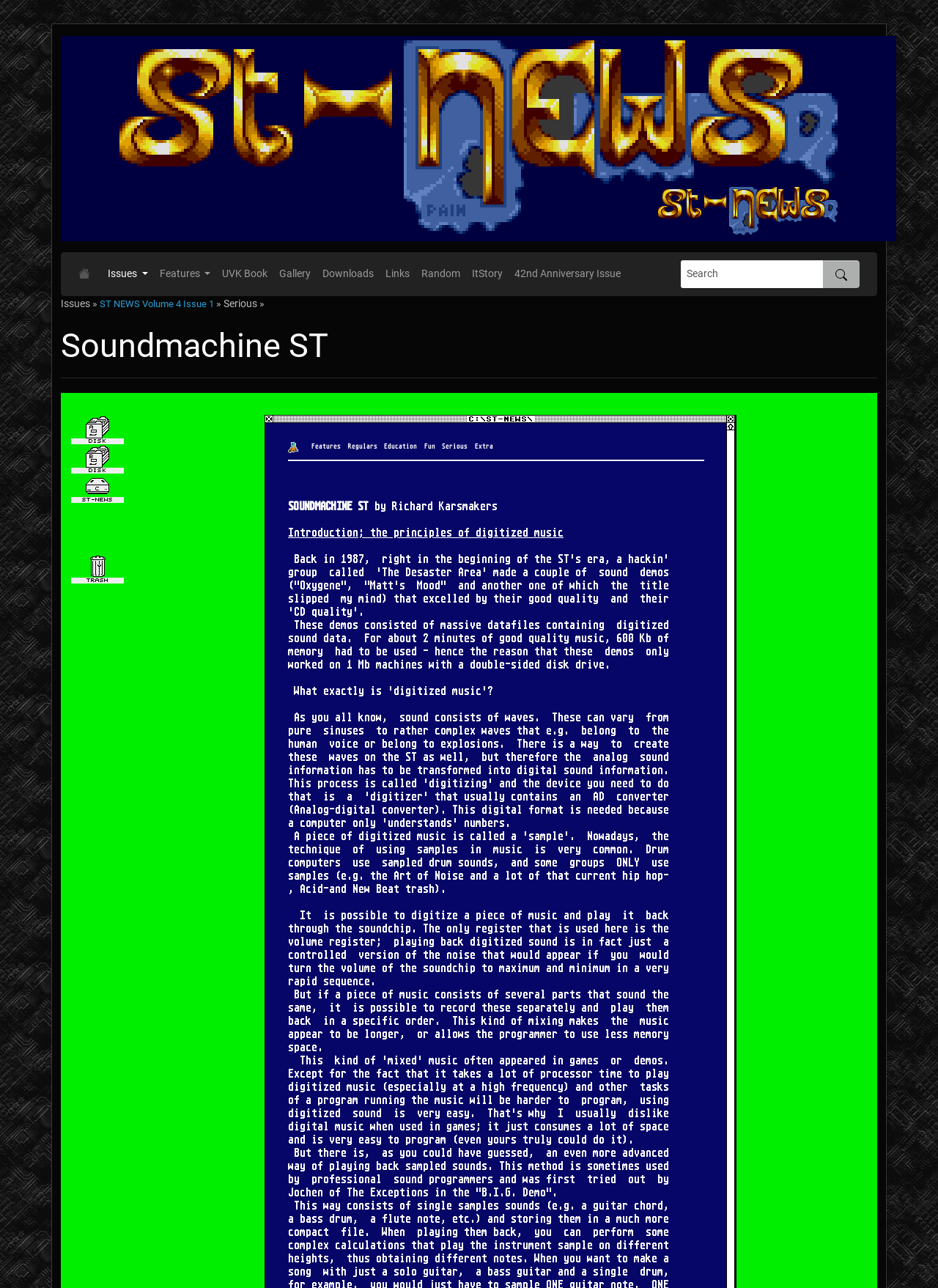Provide a single word or phrase to answer the given question: 
How many links are there in the main menu?

9